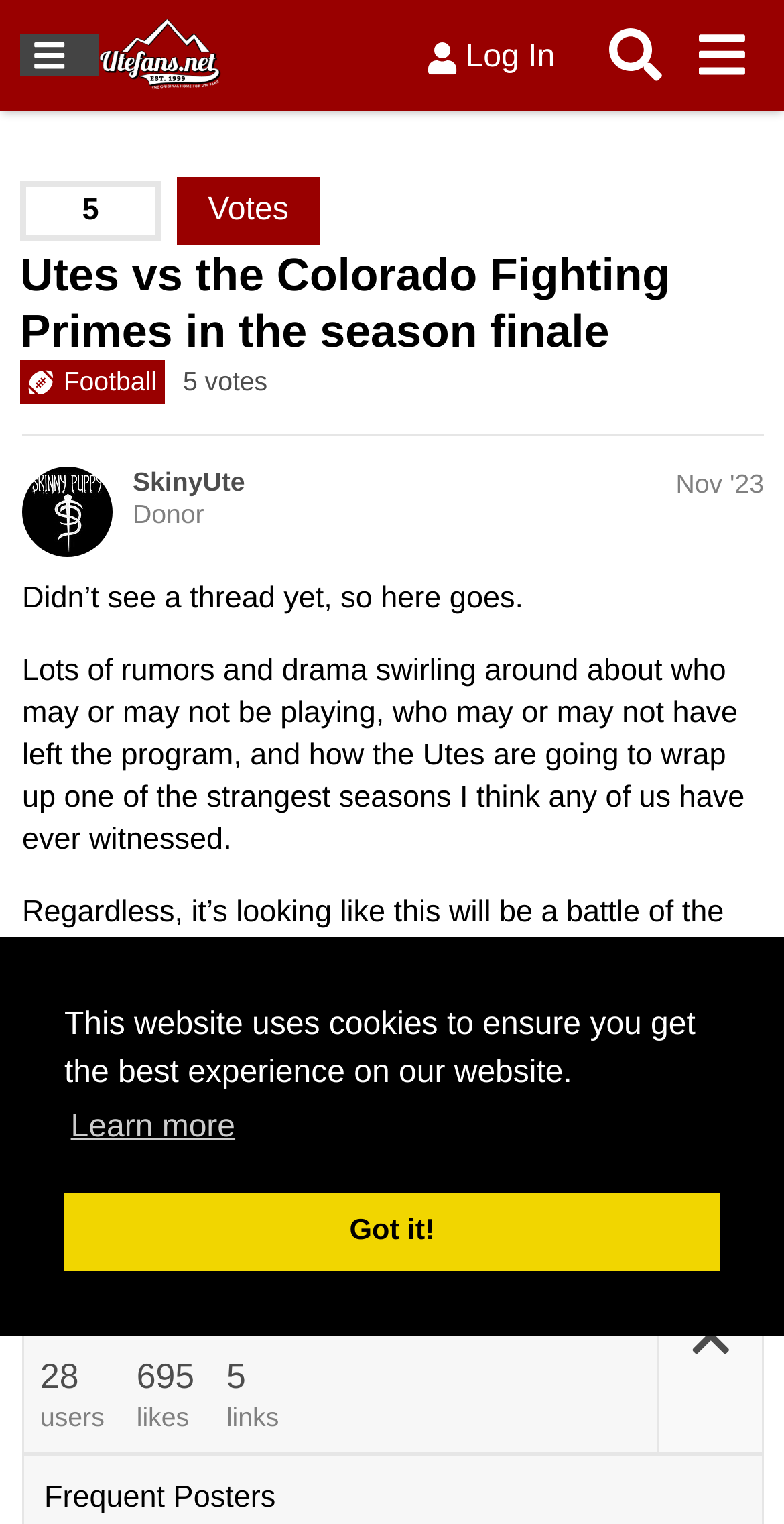Refer to the image and provide an in-depth answer to the question:
What is the name of the website?

The name of the website can be found in the top-left corner of the webpage, where it says 'UteFans.net' in a logo format.